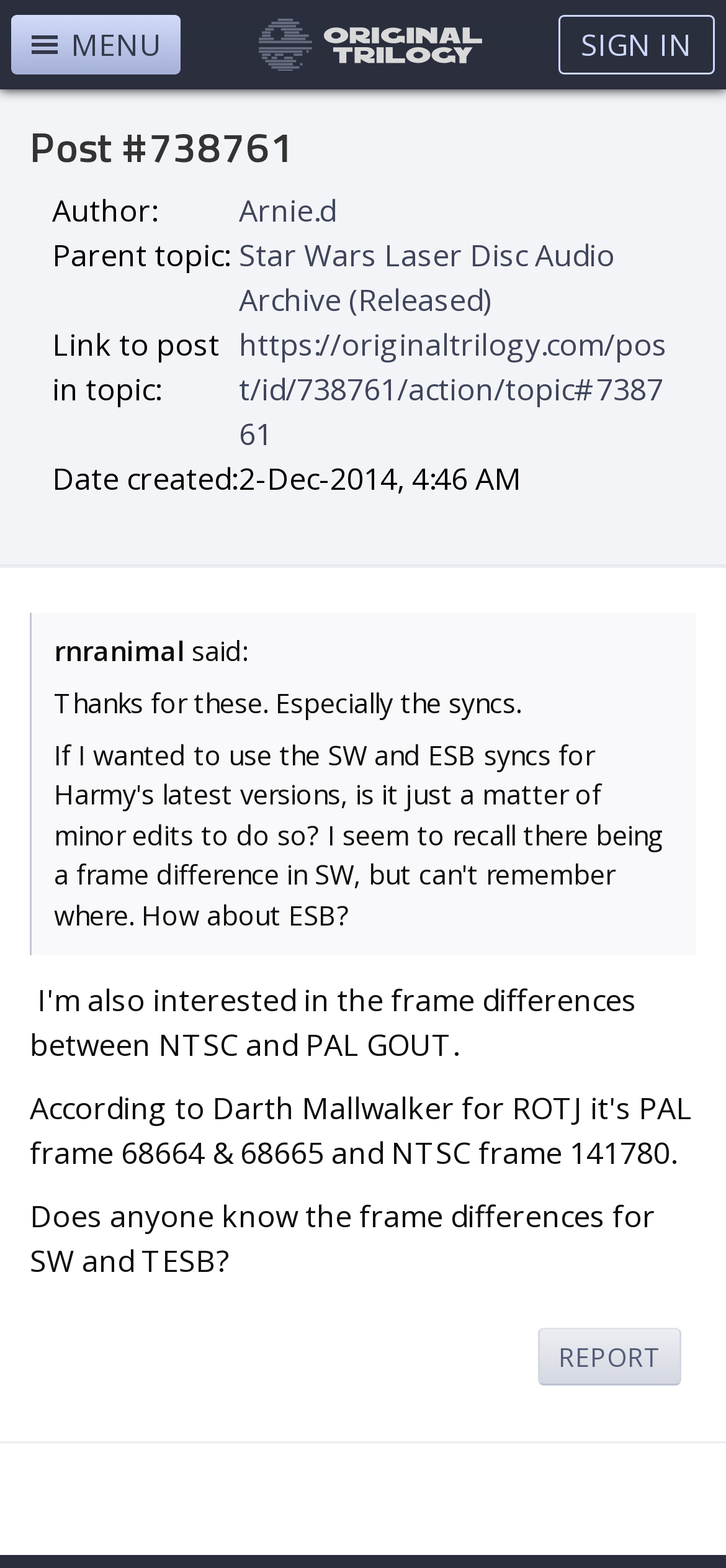What is the parent topic of the post?
Look at the image and respond to the question as thoroughly as possible.

The parent topic of the post can be found in the description list detail section, where it says 'Parent topic' and then provides the link 'Star Wars Laser Disc Audio Archive (Released)'.